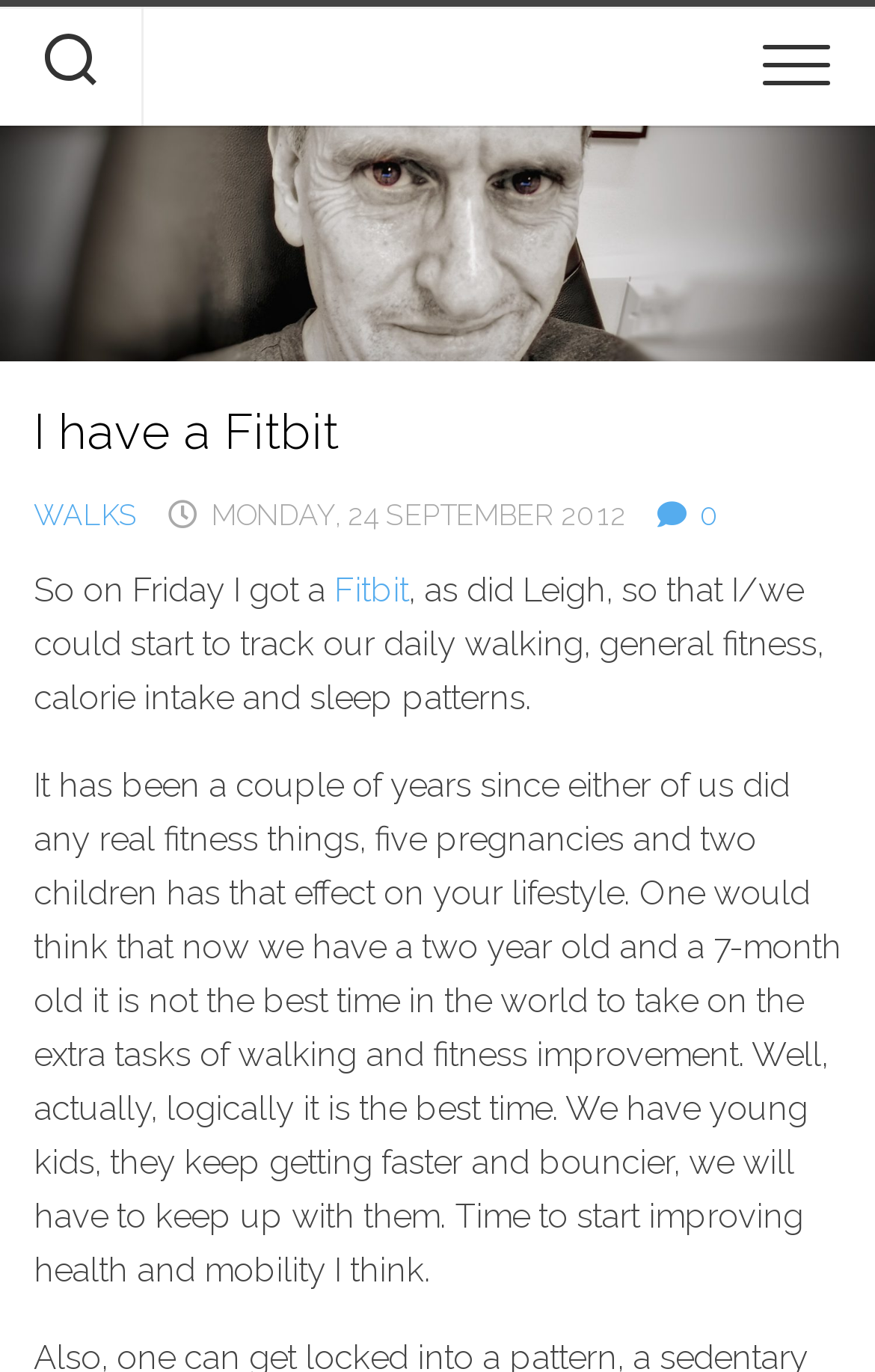What day of the week did the author get a Fitbit?
Identify the answer in the screenshot and reply with a single word or phrase.

Friday